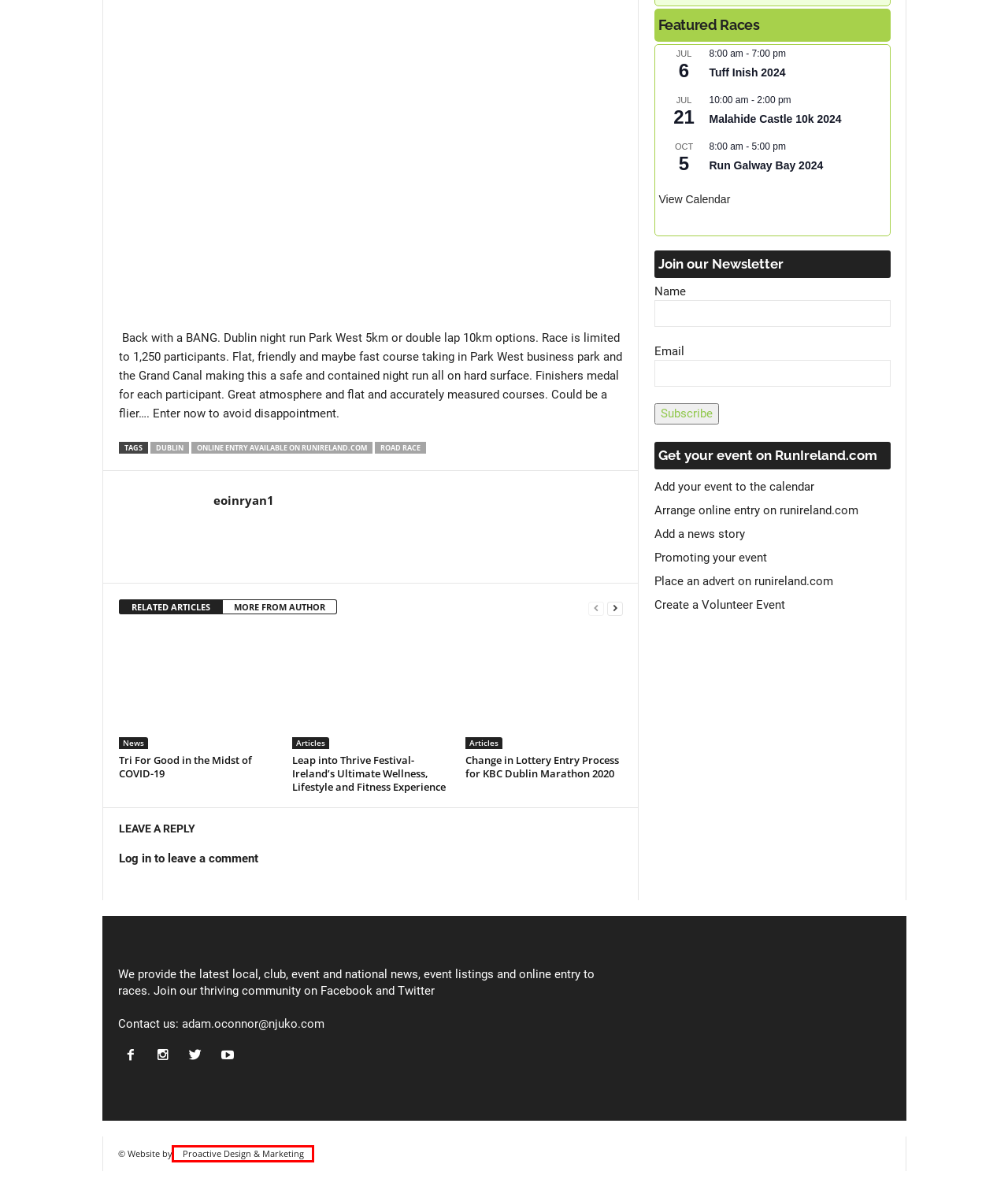Assess the screenshot of a webpage with a red bounding box and determine which webpage description most accurately matches the new page after clicking the element within the red box. Here are the options:
A. FAQ's Using Run Ireland - RunIreland.com | Online Entry with Njuko
B. RunIreland.com | Running, Advice, Online Entry, News, OCR, Cycling, Triathlon
C. Submit an Event – RunIreland.com
D. Event Archives - RunIreland.com
E. Creative Marketing Agency | - Proactive Design & Marketing
F. Podcasts - RunIreland.com
G. Tri For Good in the Midst of COVID-19 - RunIreland.com
H. Events from Jul 6 – Jun 27 – RunIreland.com

E